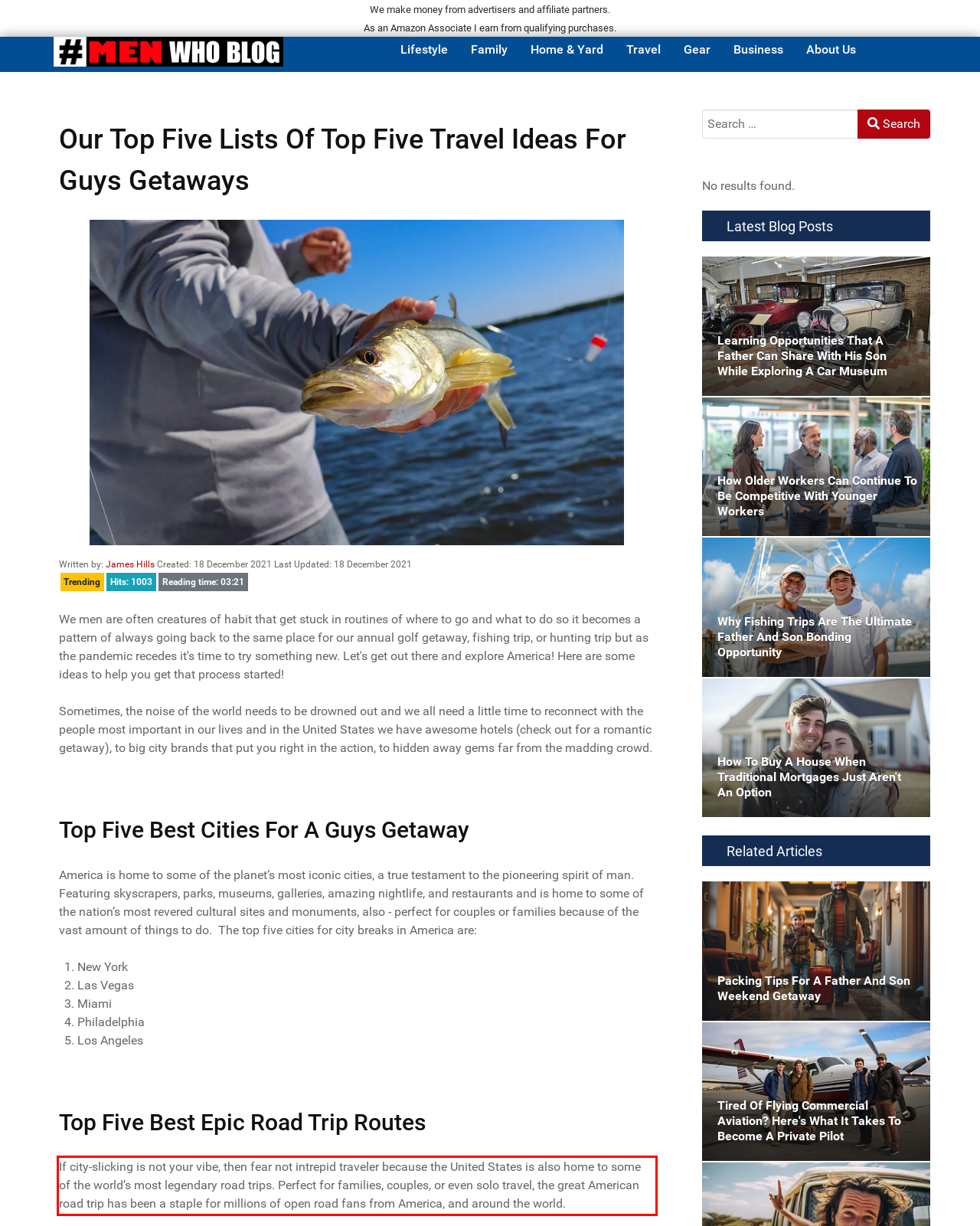You are given a webpage screenshot with a red bounding box around a UI element. Extract and generate the text inside this red bounding box.

If city-slicking is not your vibe, then fear not intrepid traveler because the United States is also home to some of the world’s most legendary road trips. Perfect for families, couples, or even solo travel, the great American road trip has been a staple for millions of open road fans from America, and around the world.